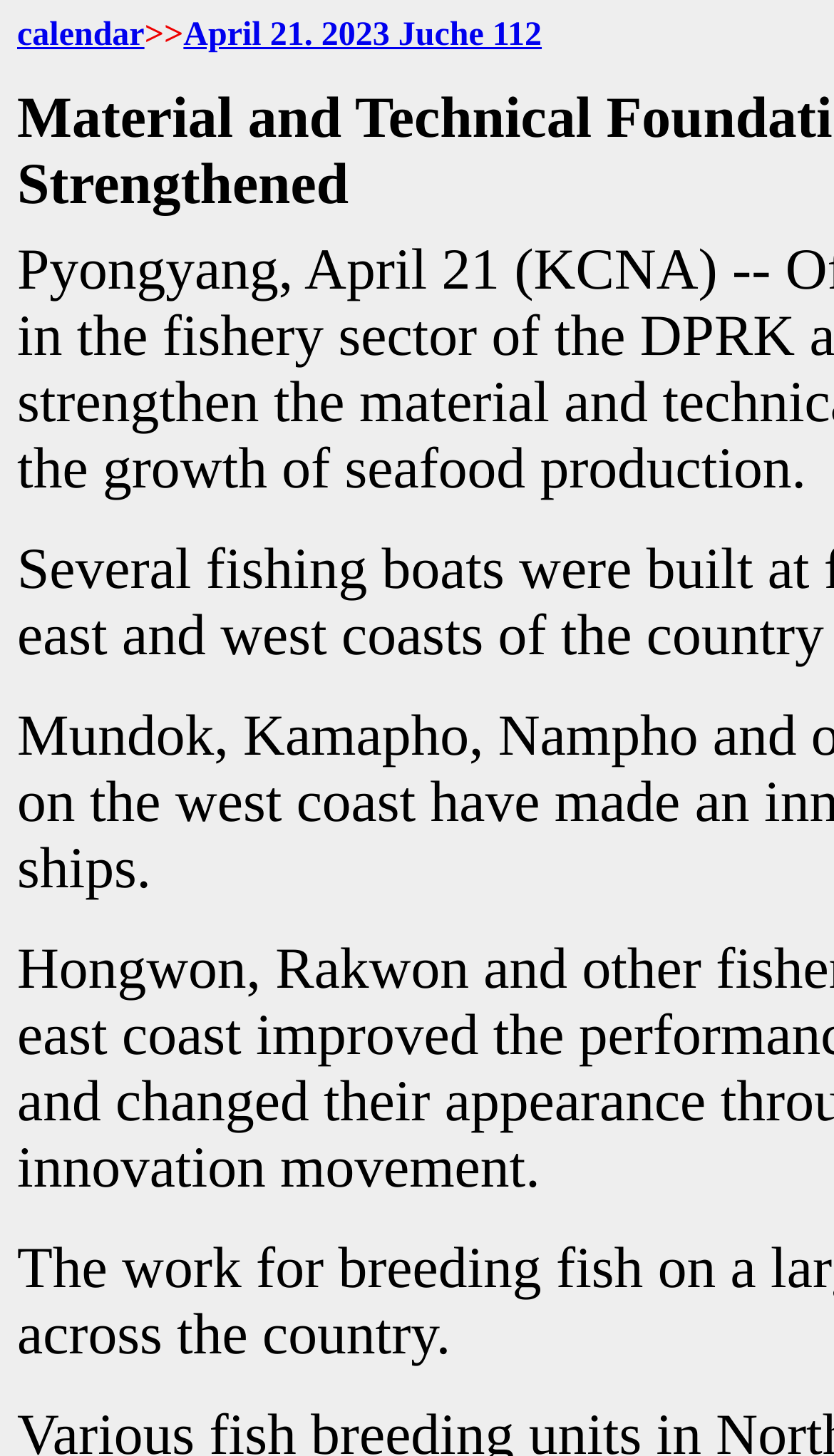Identify the bounding box of the HTML element described as: "calendar".

[0.021, 0.012, 0.173, 0.037]